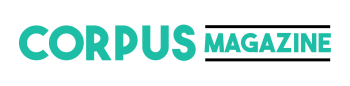Please give a succinct answer to the question in one word or phrase:
What typeface is used in the logo?

modern